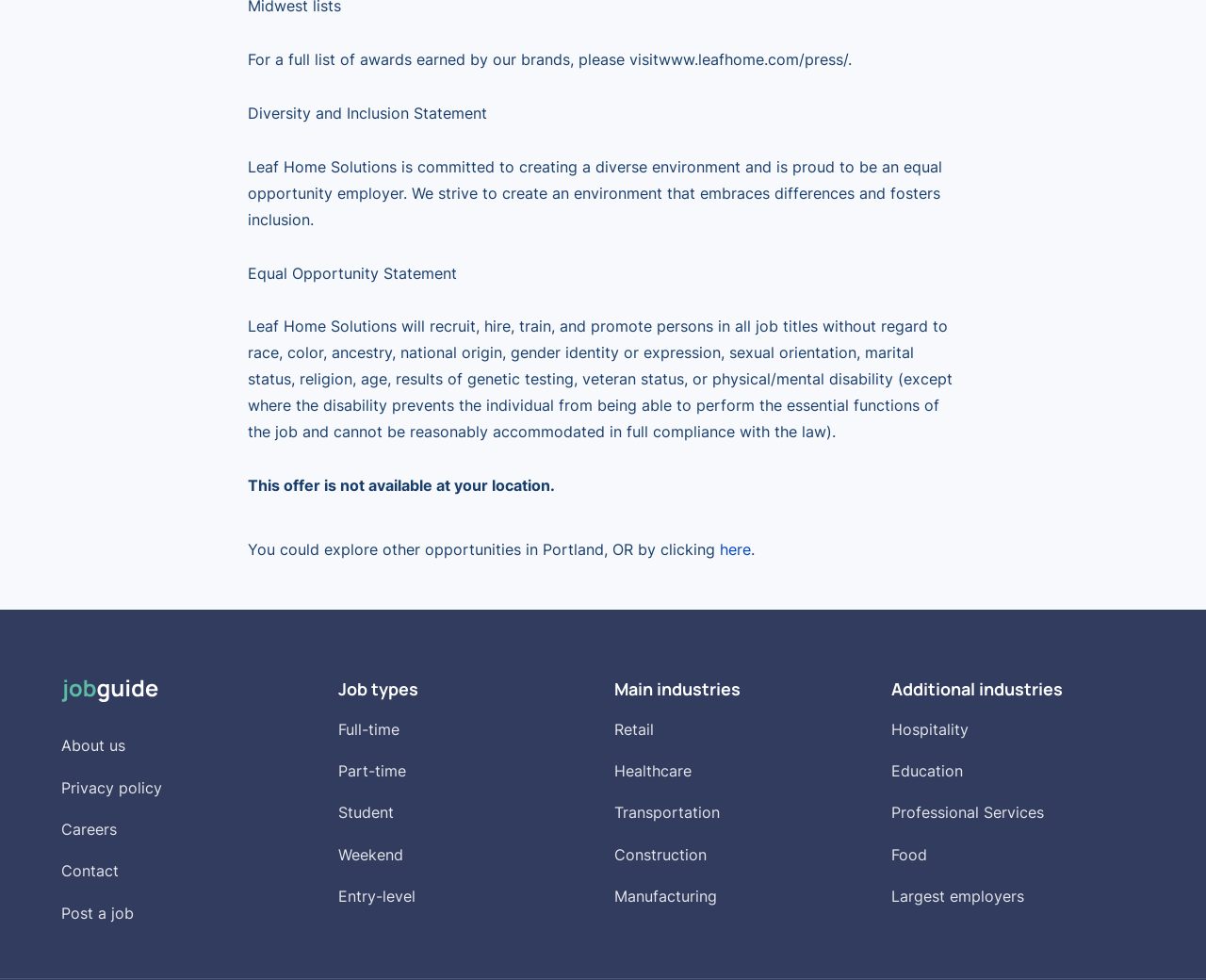Provide the bounding box coordinates of the area you need to click to execute the following instruction: "Learn about the company".

[0.051, 0.751, 0.104, 0.771]